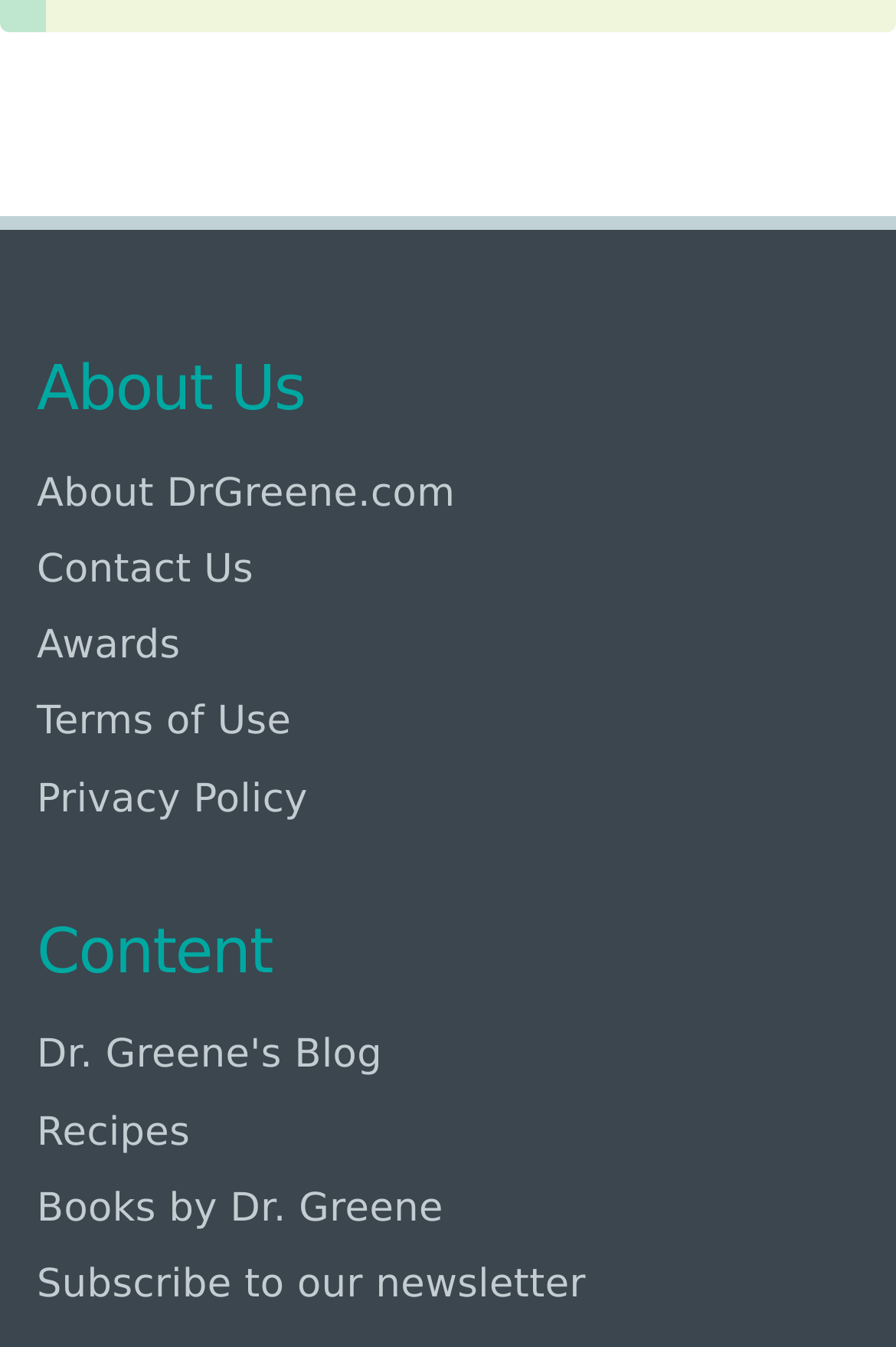Using the provided element description, identify the bounding box coordinates as (top-left x, top-left y, bottom-right x, bottom-right y). Ensure all values are between 0 and 1. Description: Subscribe to our newsletter

[0.041, 0.926, 0.959, 0.983]